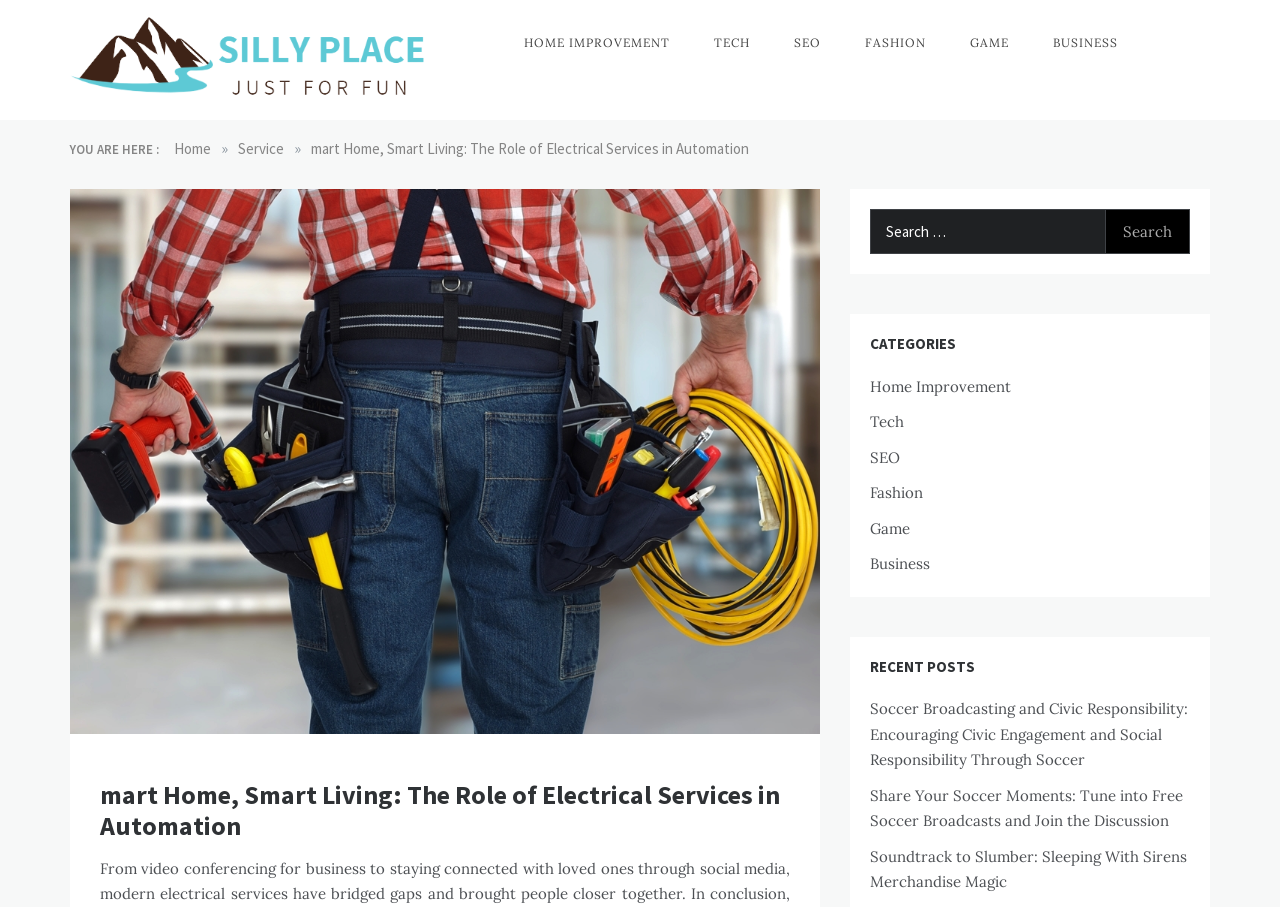Show the bounding box coordinates of the region that should be clicked to follow the instruction: "Get a proposal."

None